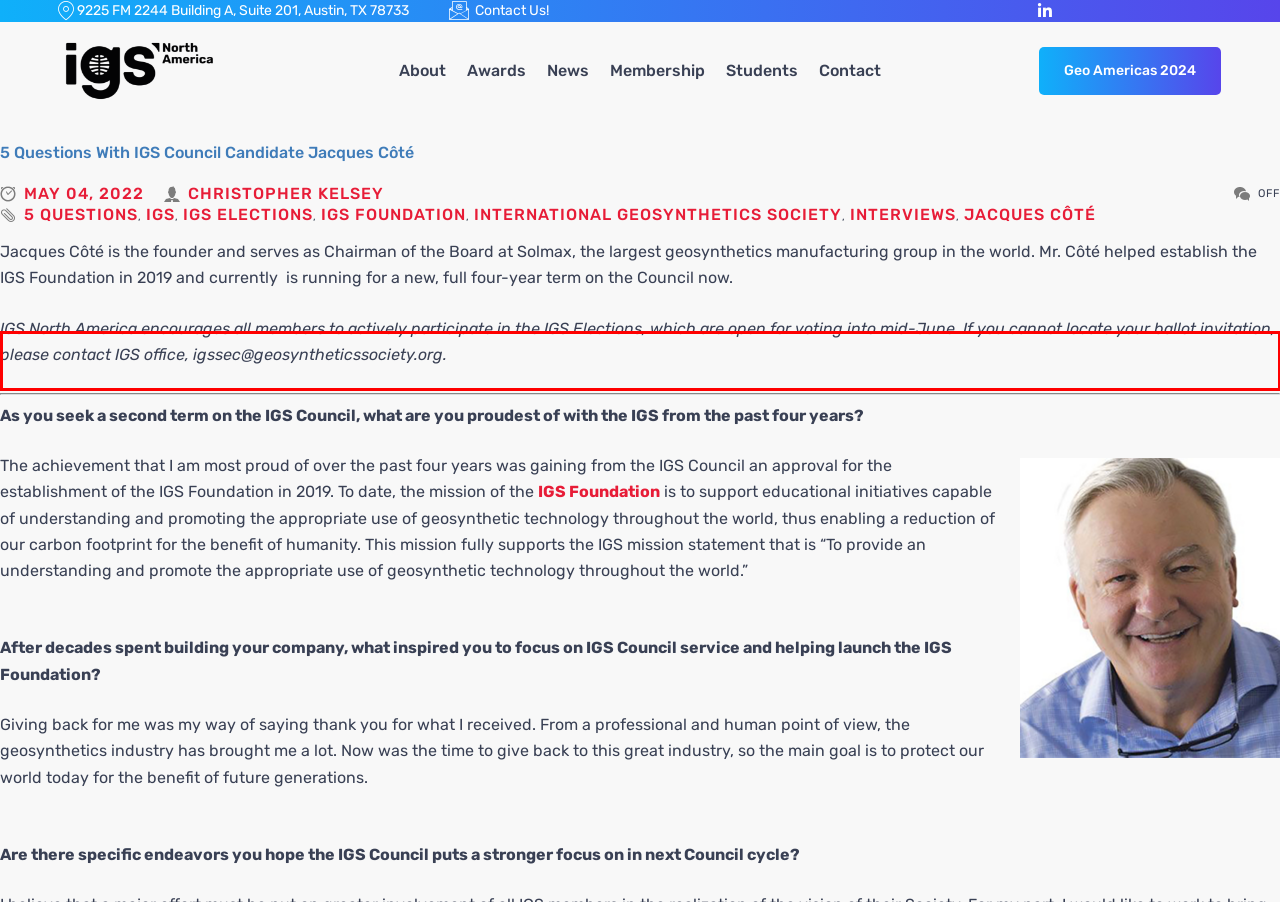Given a screenshot of a webpage with a red bounding box, please identify and retrieve the text inside the red rectangle.

IGS North America encourages all members to actively participate in the IGS Elections, which are open for voting into mid-June. If you cannot locate your ballot invitation, please contact IGS office, igssec@geosyntheticssociety.org.